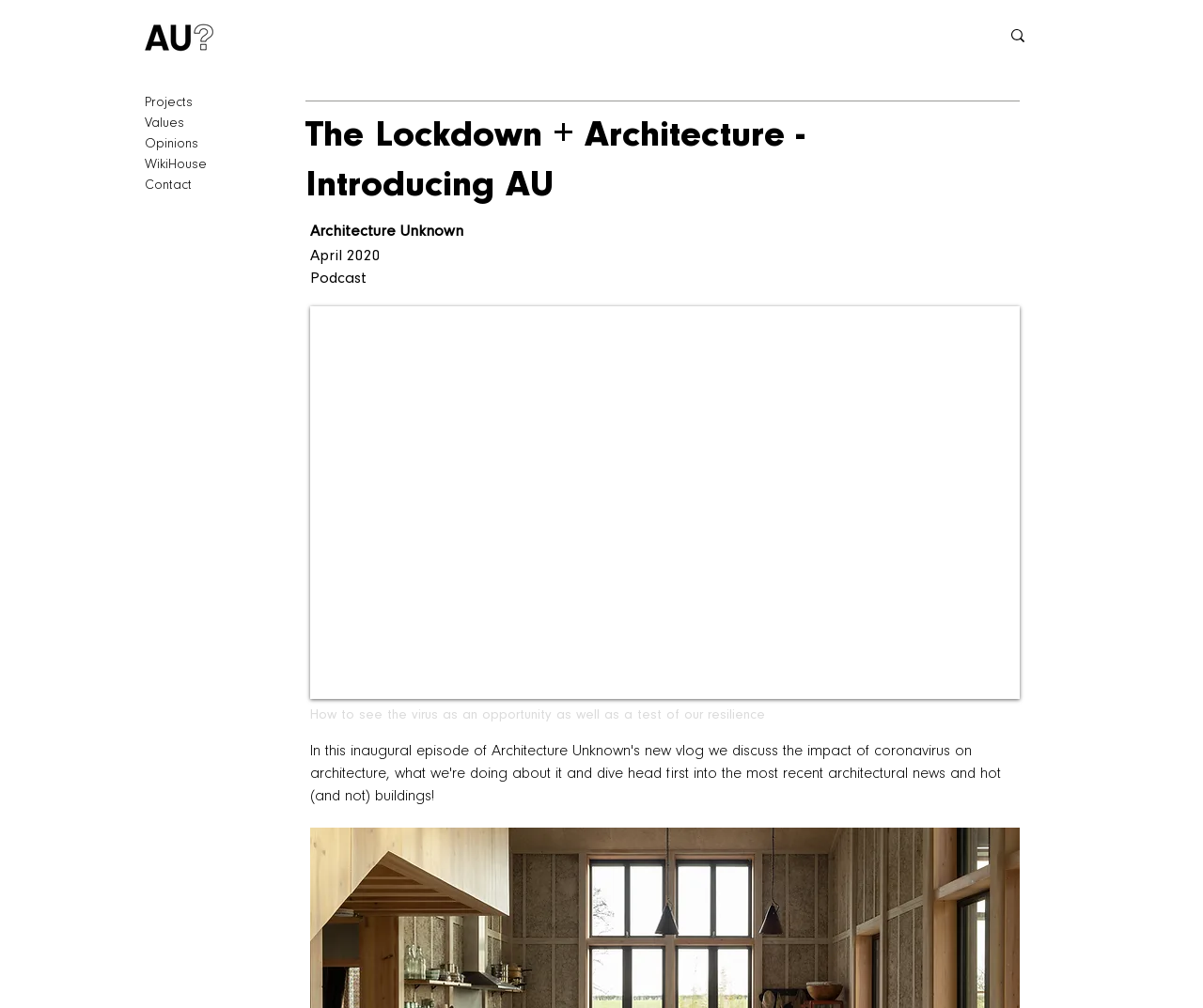Please answer the following question using a single word or phrase: What is the logo of this website?

AU-07